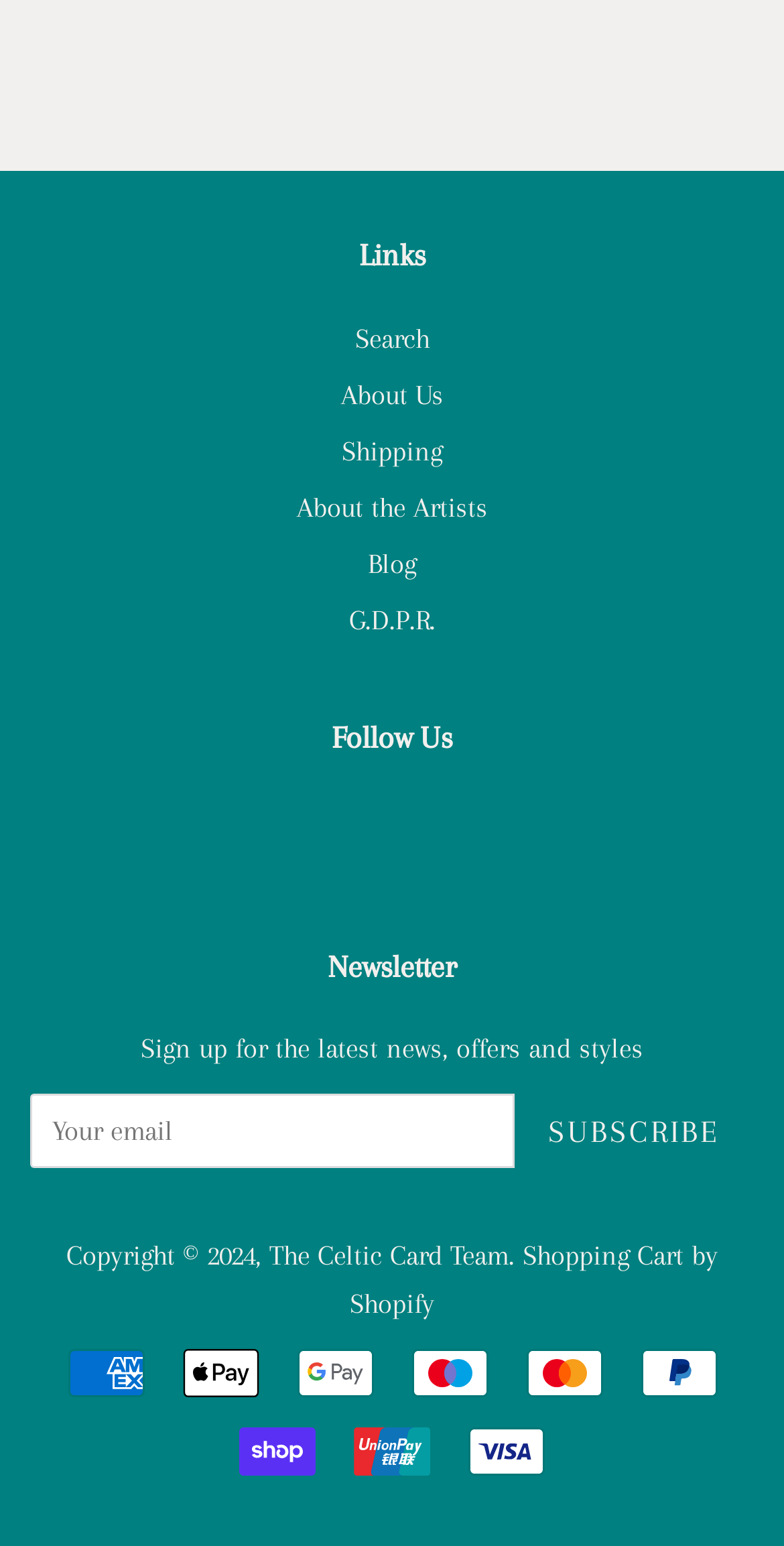Identify the bounding box for the given UI element using the description provided. Coordinates should be in the format (top-left x, top-left y, bottom-right x, bottom-right y) and must be between 0 and 1. Here is the description: aria-label="White Facebook Icon"

None